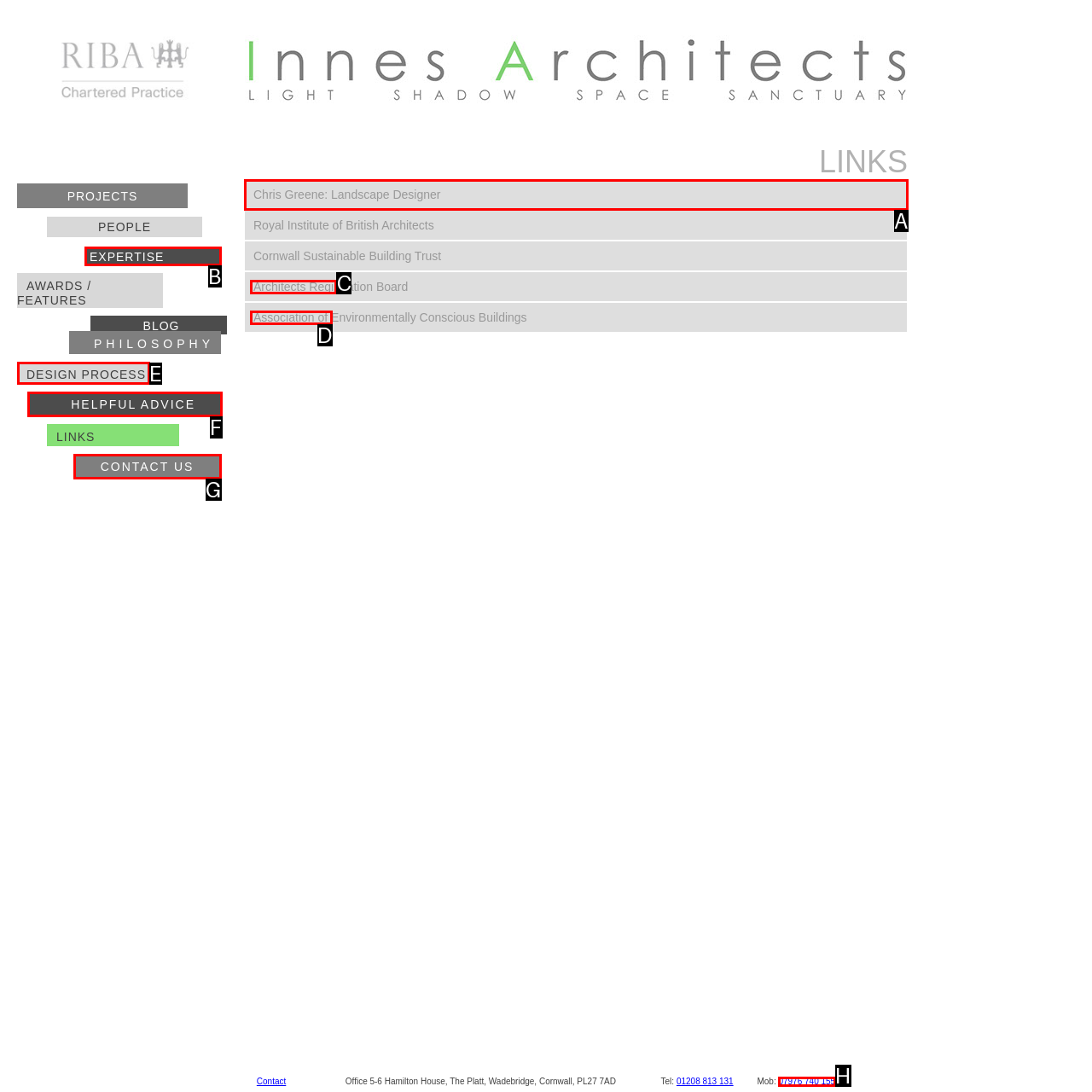Based on the provided element description: DESIGN PROCESS, identify the best matching HTML element. Respond with the corresponding letter from the options shown.

E